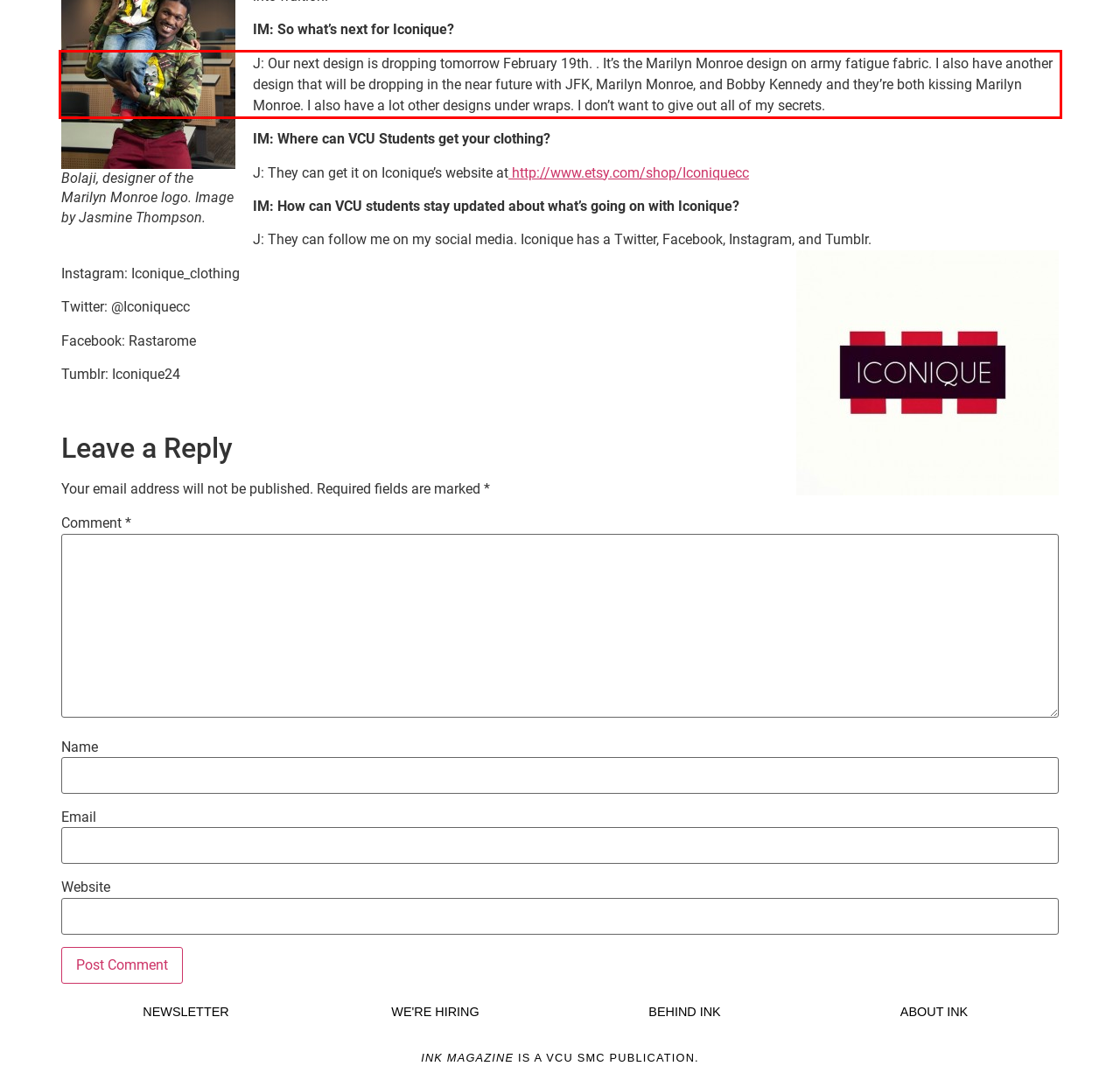Please perform OCR on the text within the red rectangle in the webpage screenshot and return the text content.

J: Our next design is dropping tomorrow February 19th. . It’s the Marilyn Monroe design on army fatigue fabric. I also have another design that will be dropping in the near future with JFK, Marilyn Monroe, and Bobby Kennedy and they’re both kissing Marilyn Monroe. I also have a lot other designs under wraps. I don’t want to give out all of my secrets.